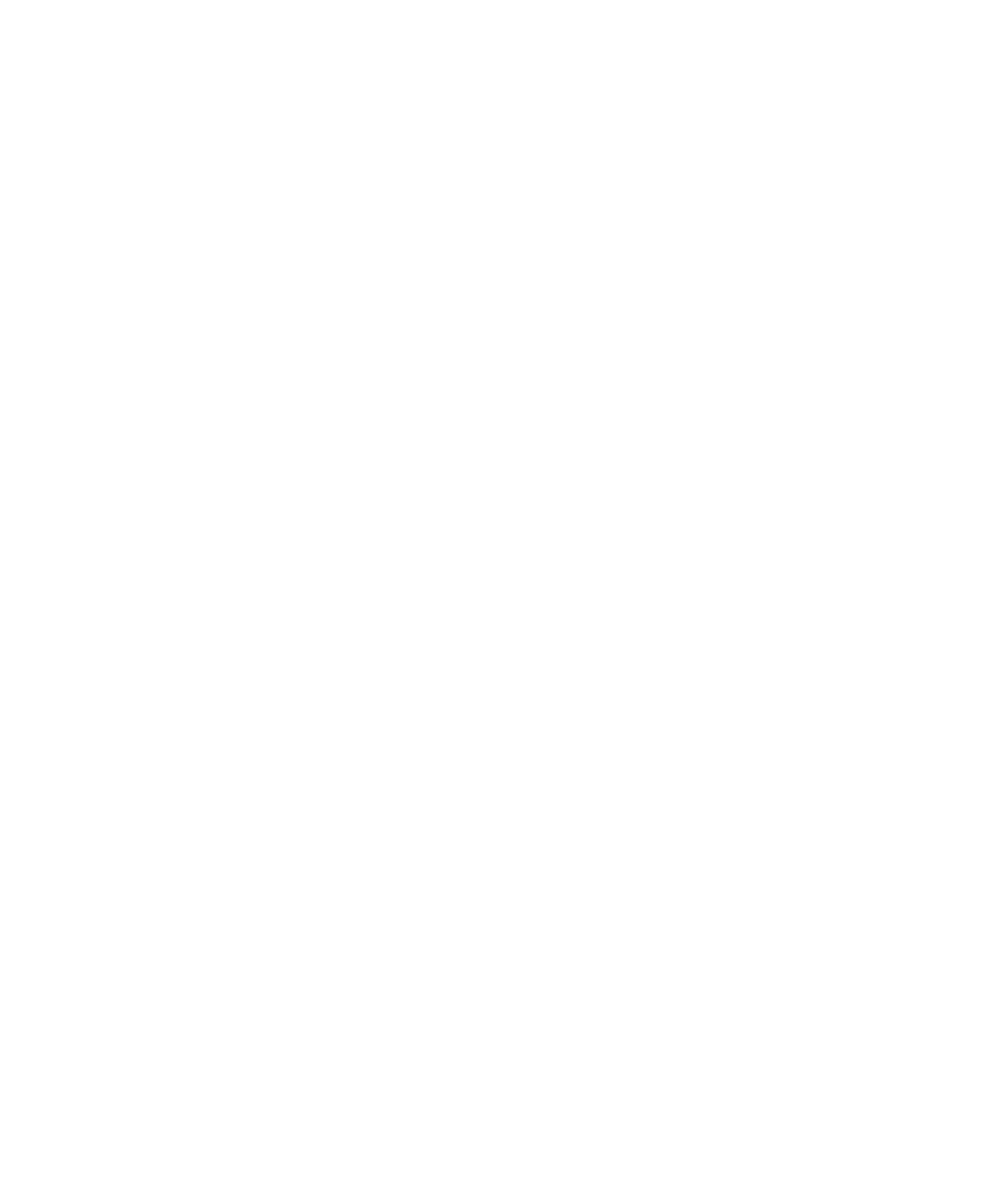What is the title of the second article?
Using the image, elaborate on the answer with as much detail as possible.

I found the title of the second article by looking at the heading element with the text 'Meet Dr. Claudia Mercado– PCC’s Senior Director Of College And University Partnerships' which is located at the top of the second article.